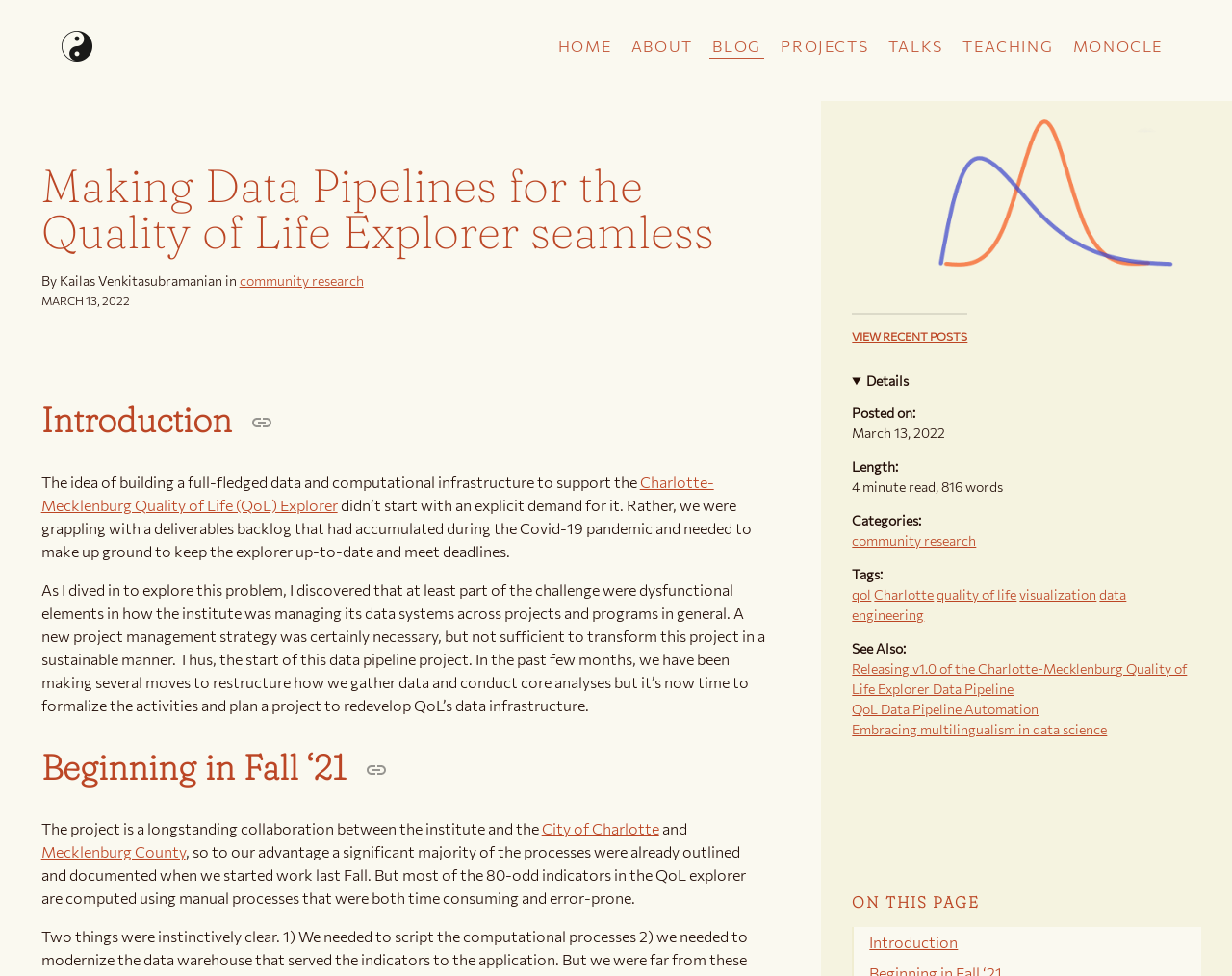Respond with a single word or short phrase to the following question: 
What is the length of the article?

4 minute read, 816 words